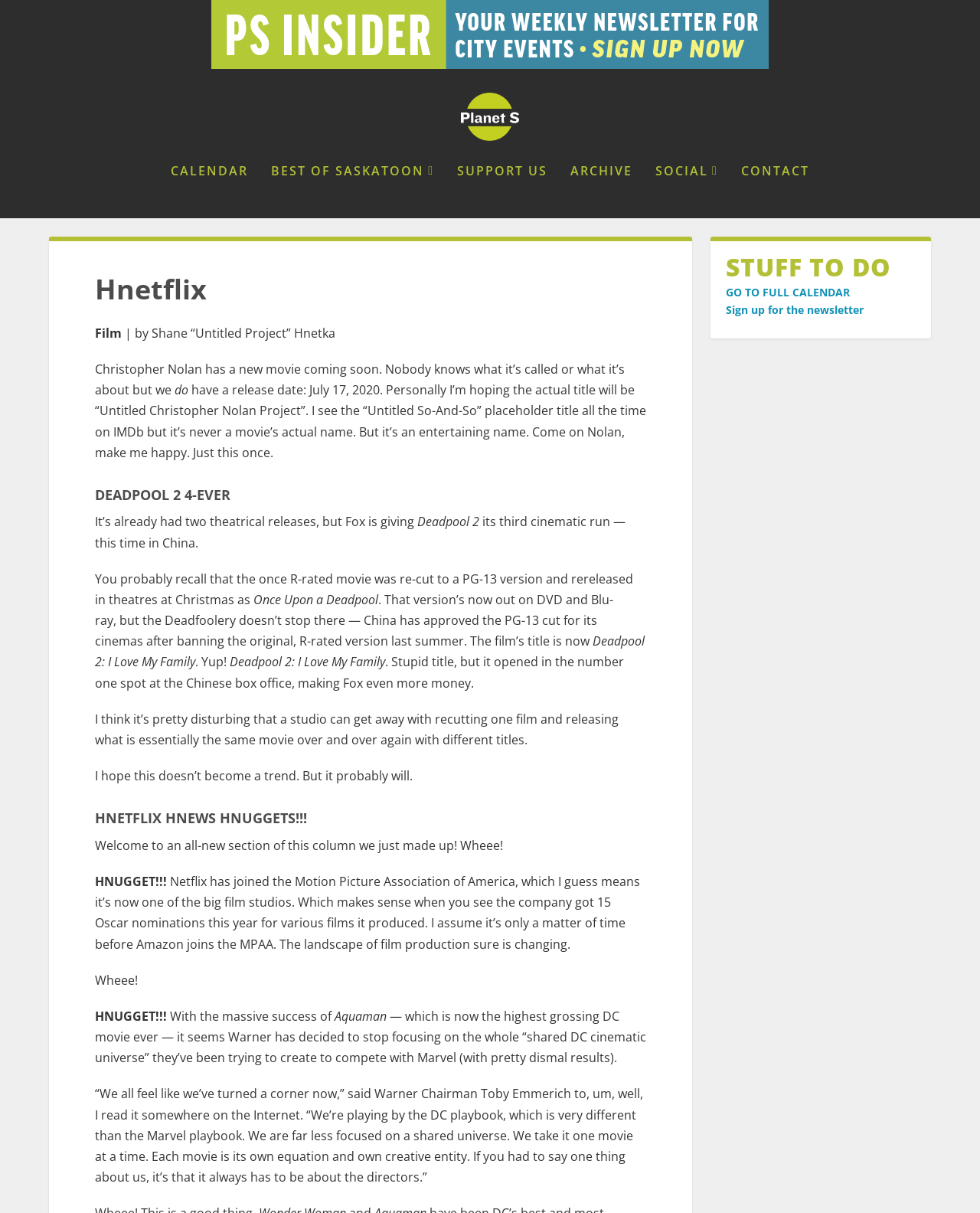Find the bounding box coordinates of the element to click in order to complete the given instruction: "Click on the 'BEST OF SASKATOON' link."

[0.277, 0.136, 0.443, 0.18]